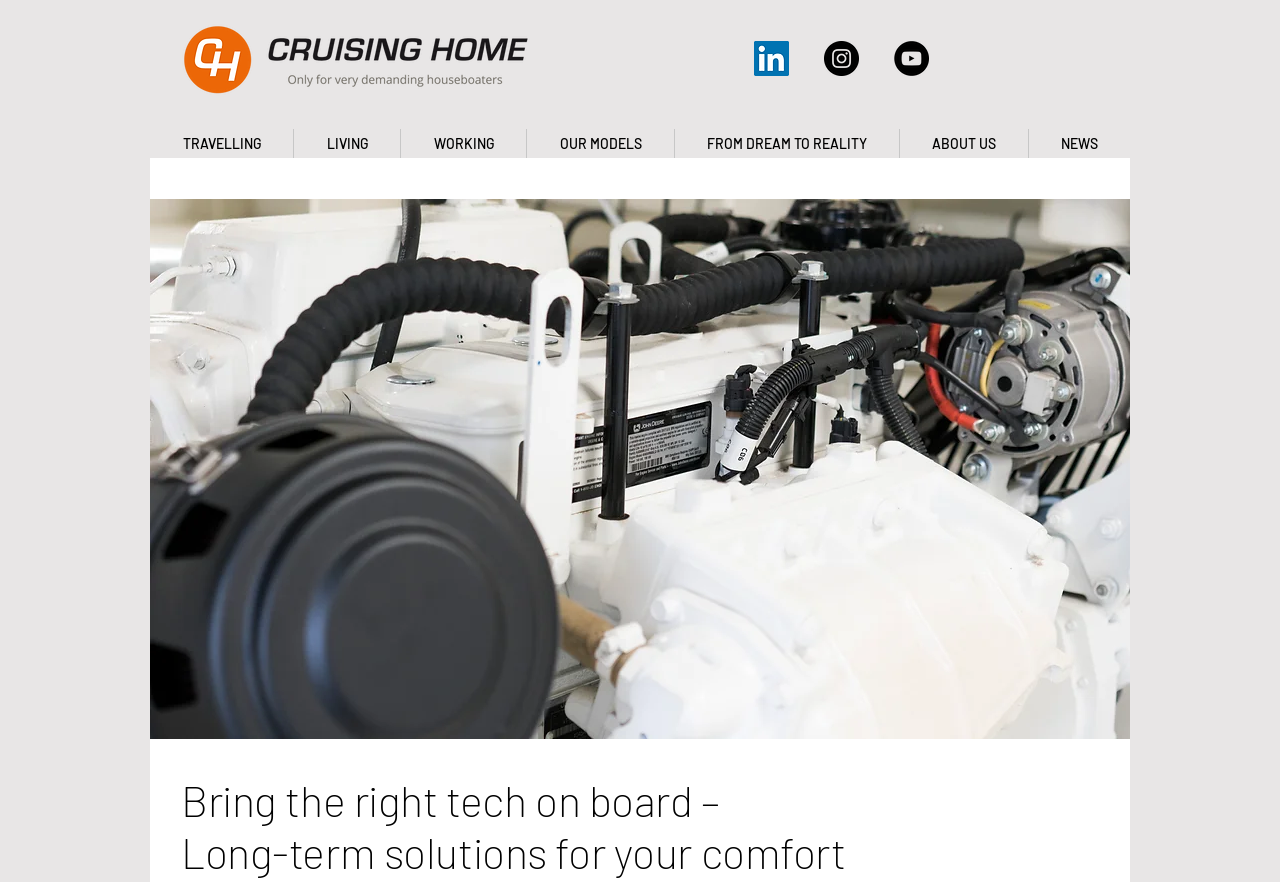What is the main topic of the webpage?
Please give a well-detailed answer to the question.

The main topic of the webpage is houseboat technology, which is evident from the heading 'Bring the right tech on board – Long-term solutions for your comfort' and the overall design of the webpage.